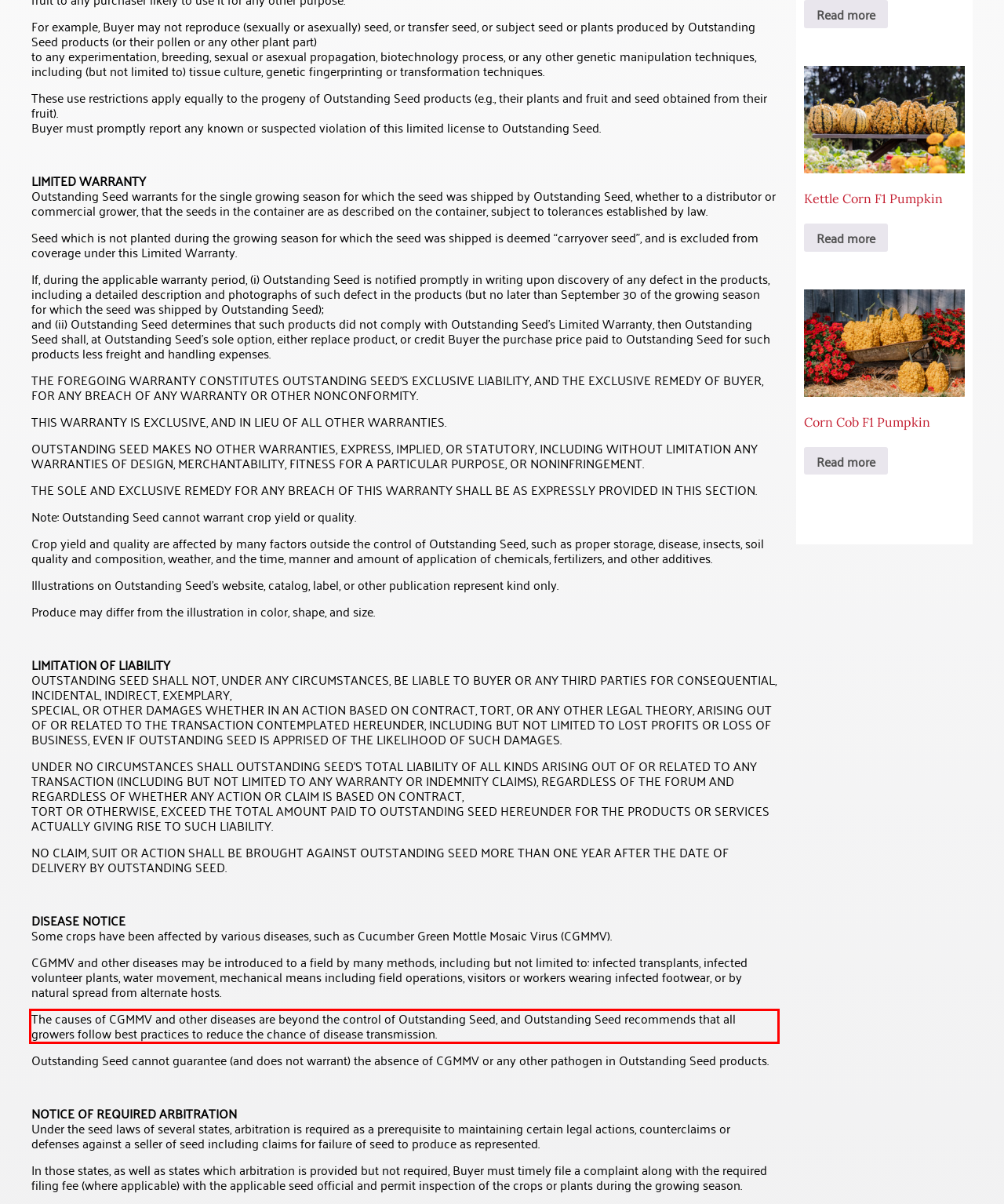You are presented with a screenshot containing a red rectangle. Extract the text found inside this red bounding box.

The causes of CGMMV and other diseases are beyond the control of Outstanding Seed, and Outstanding Seed recommends that all growers follow best practices to reduce the chance of disease transmission.